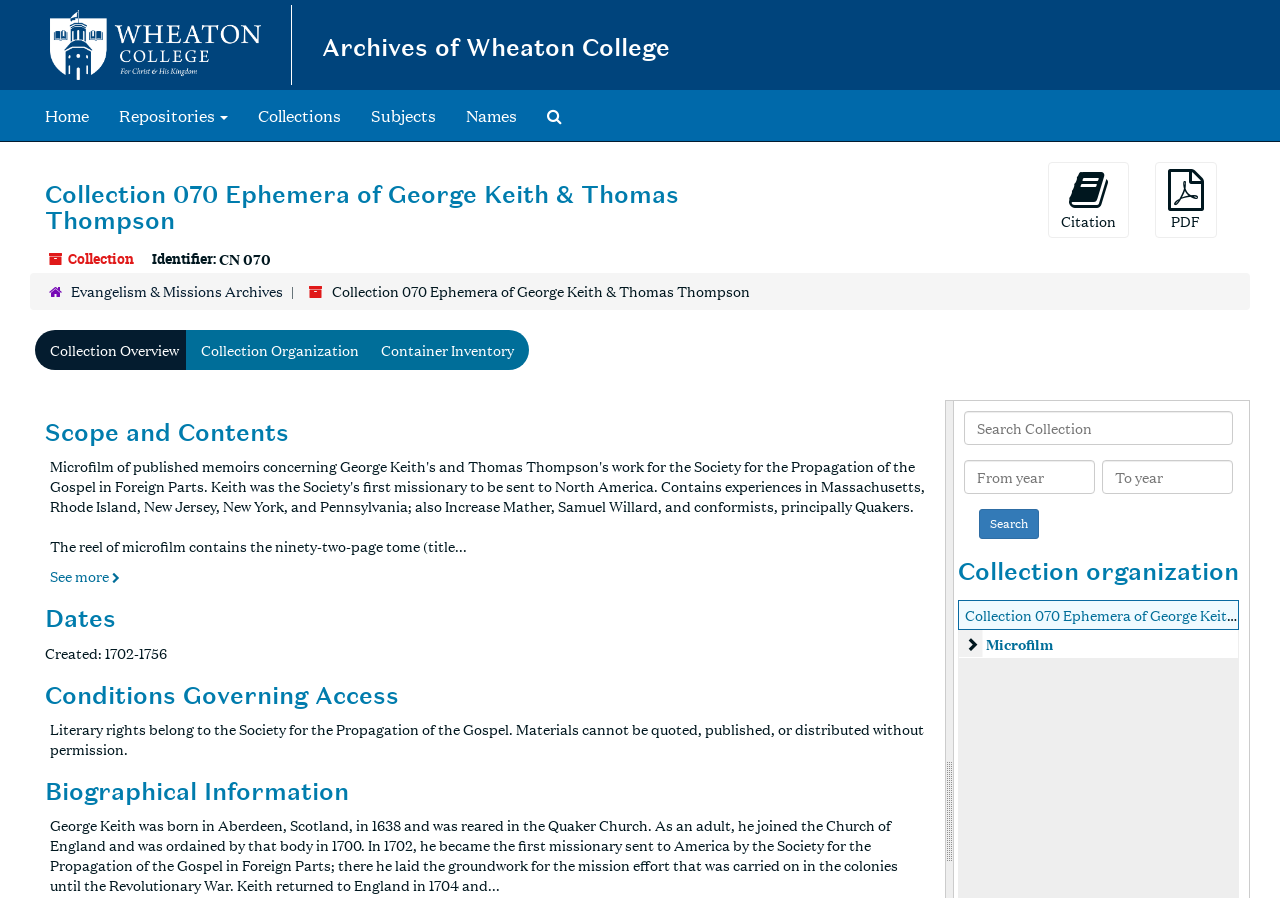Determine the bounding box coordinates of the target area to click to execute the following instruction: "View Collection Overview."

[0.027, 0.367, 0.152, 0.412]